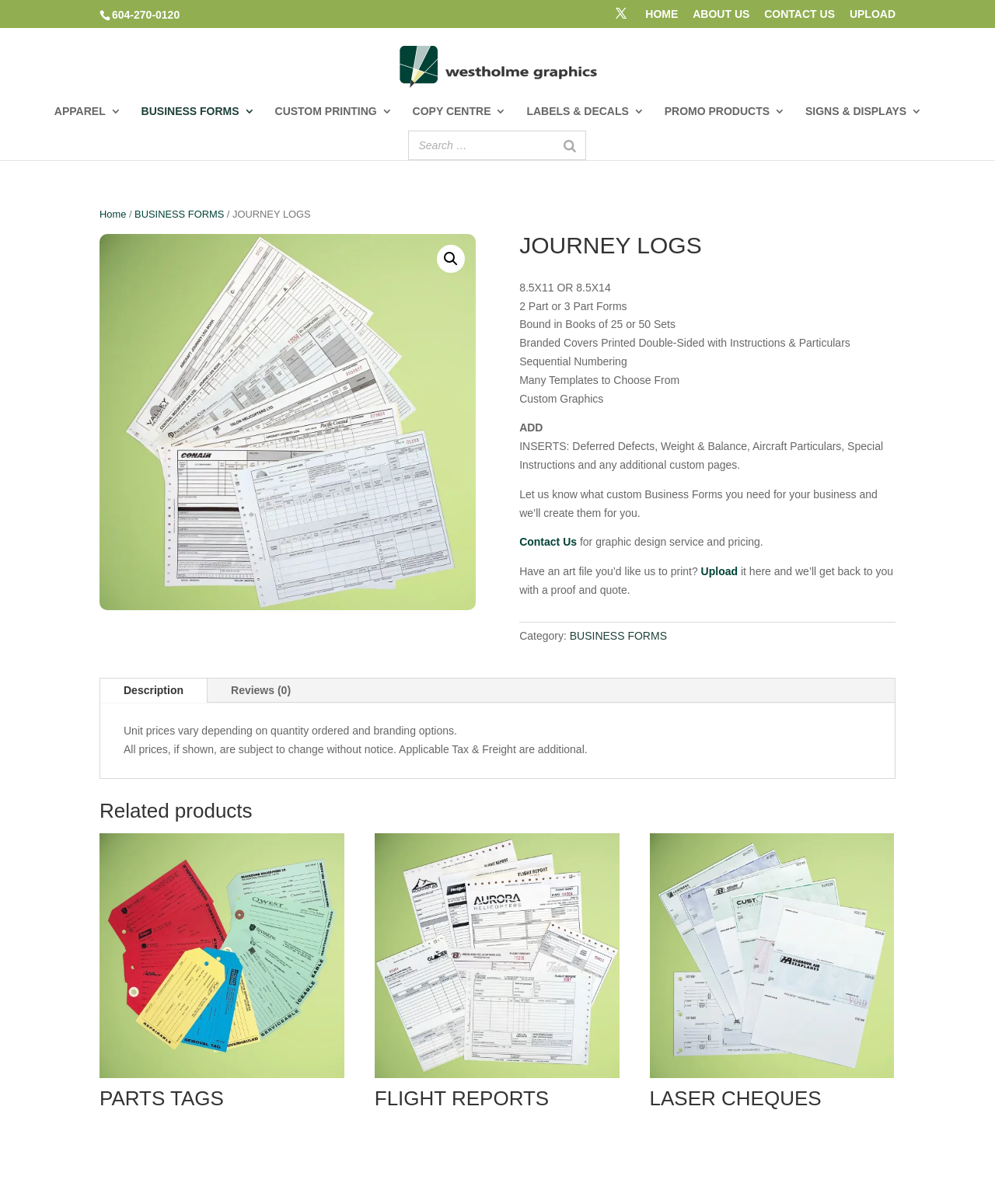Provide an in-depth caption for the webpage.

This webpage is about Westholme Graphics, a company that offers custom journey log book design services for aircraft. At the top of the page, there is a navigation menu with links to "HOME", "ABOUT US", "CONTACT US", and "UPLOAD". Below the navigation menu, there is a search bar with a "Search" button.

The main content of the page is divided into sections. The first section has a heading "JOURNEY LOGS" and describes the features of the custom journey log books, including the size options, number of parts, binding, and branding options. There are also links to "Contact Us" and "Upload" for customers to inquire about custom design services and upload their art files.

The second section has a heading "Related products" and displays three related products: "Westholme Parts Tags", "Westholme Flight Reports", and "Westholme Laser Cheques". Each product has an image and a brief description.

Throughout the page, there are several links to other pages, including "APPAREL 3", "BUSINESS FORMS 3", "CUSTOM PRINTING 3", and more. There is also a breadcrumb navigation at the top of the page, showing the current location as "Home > BUSINESS FORMS > JOURNEY LOGS".